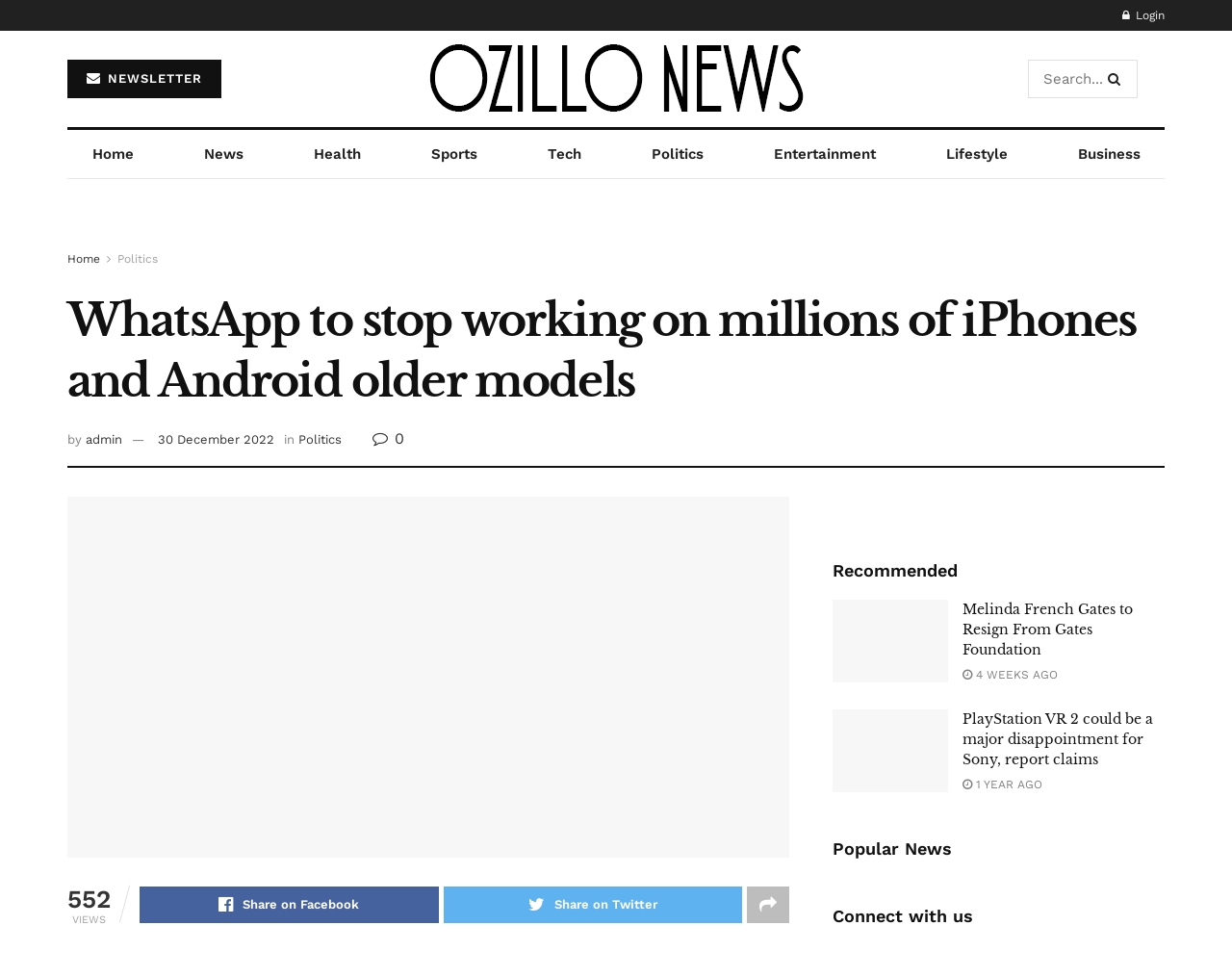Please find and generate the text of the main heading on the webpage.

WhatsApp to stop working on millions of iPhones and Android older models